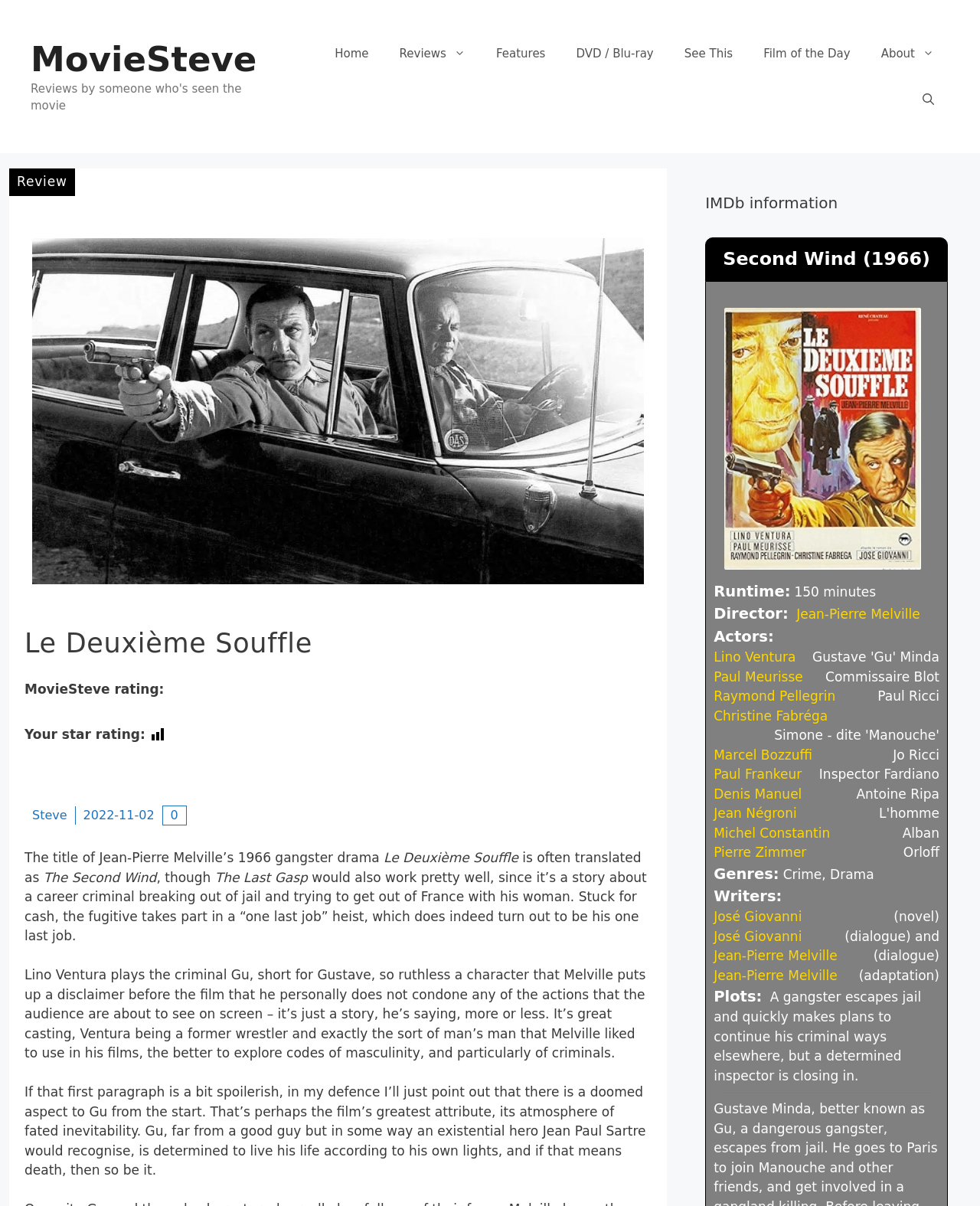Determine the bounding box coordinates for the area that should be clicked to carry out the following instruction: "Click the 'Jean-Pierre Melville' link".

[0.813, 0.503, 0.939, 0.516]